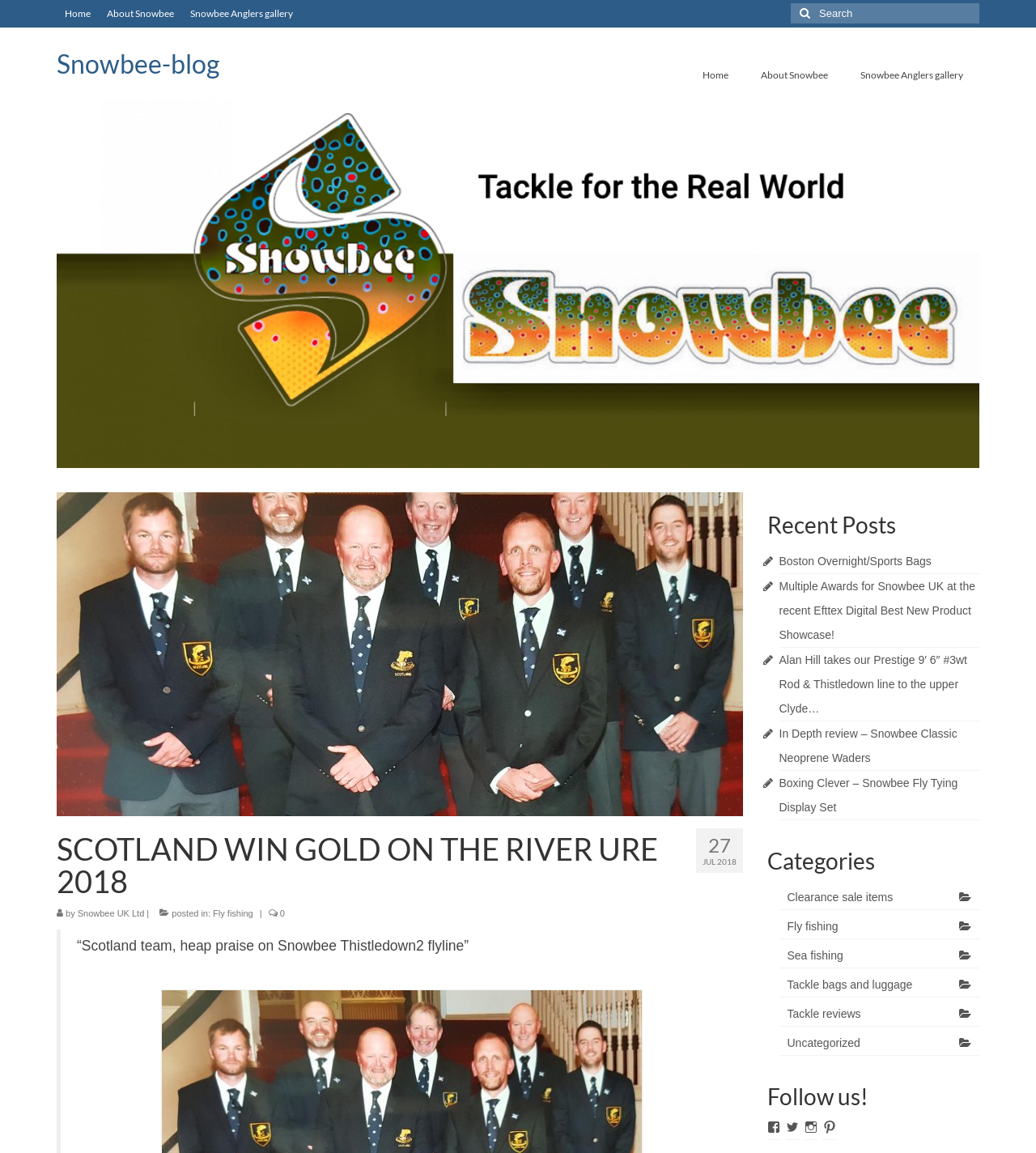Locate the bounding box coordinates of the clickable element to fulfill the following instruction: "Read the post about Scotland winning gold on the river Ure 2018". Provide the coordinates as four float numbers between 0 and 1 in the format [left, top, right, bottom].

[0.055, 0.722, 0.717, 0.778]